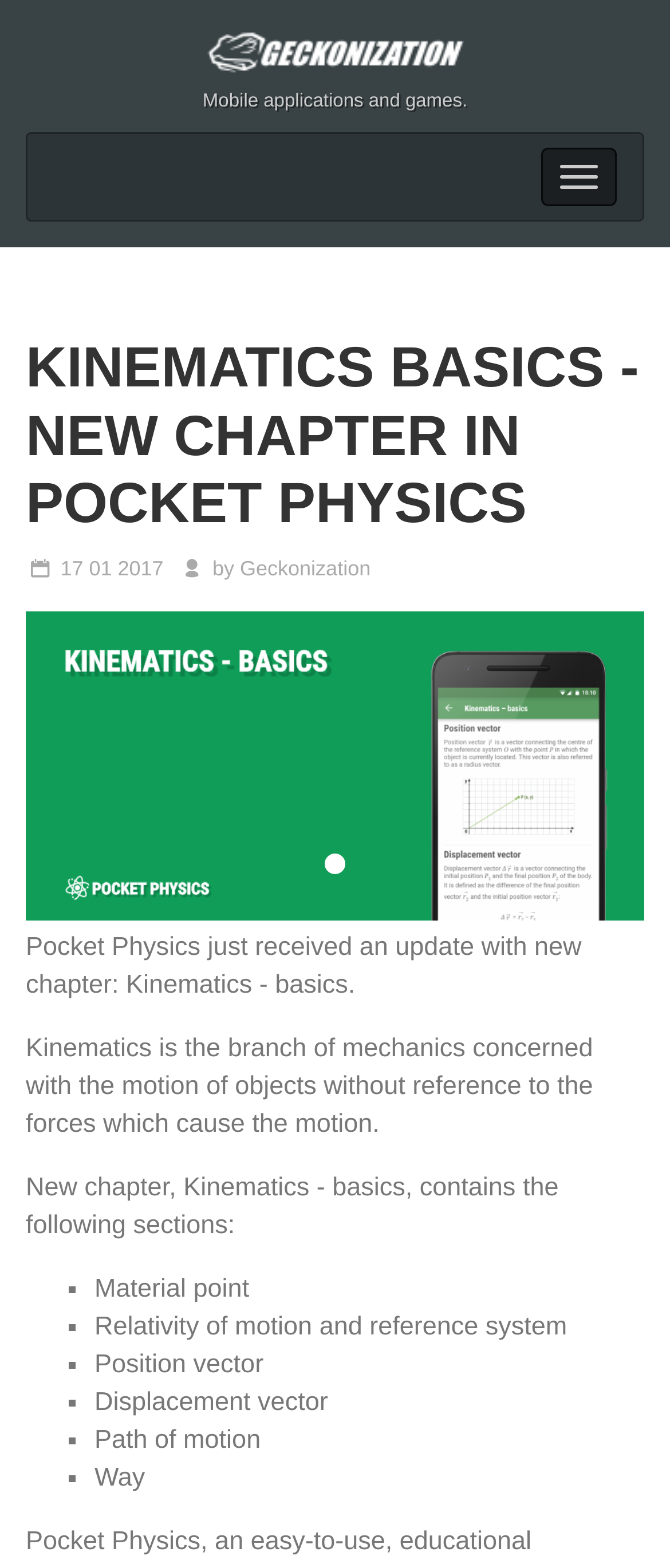Please find and provide the title of the webpage.

KINEMATICS BASICS - NEW CHAPTER IN POCKET PHYSICS